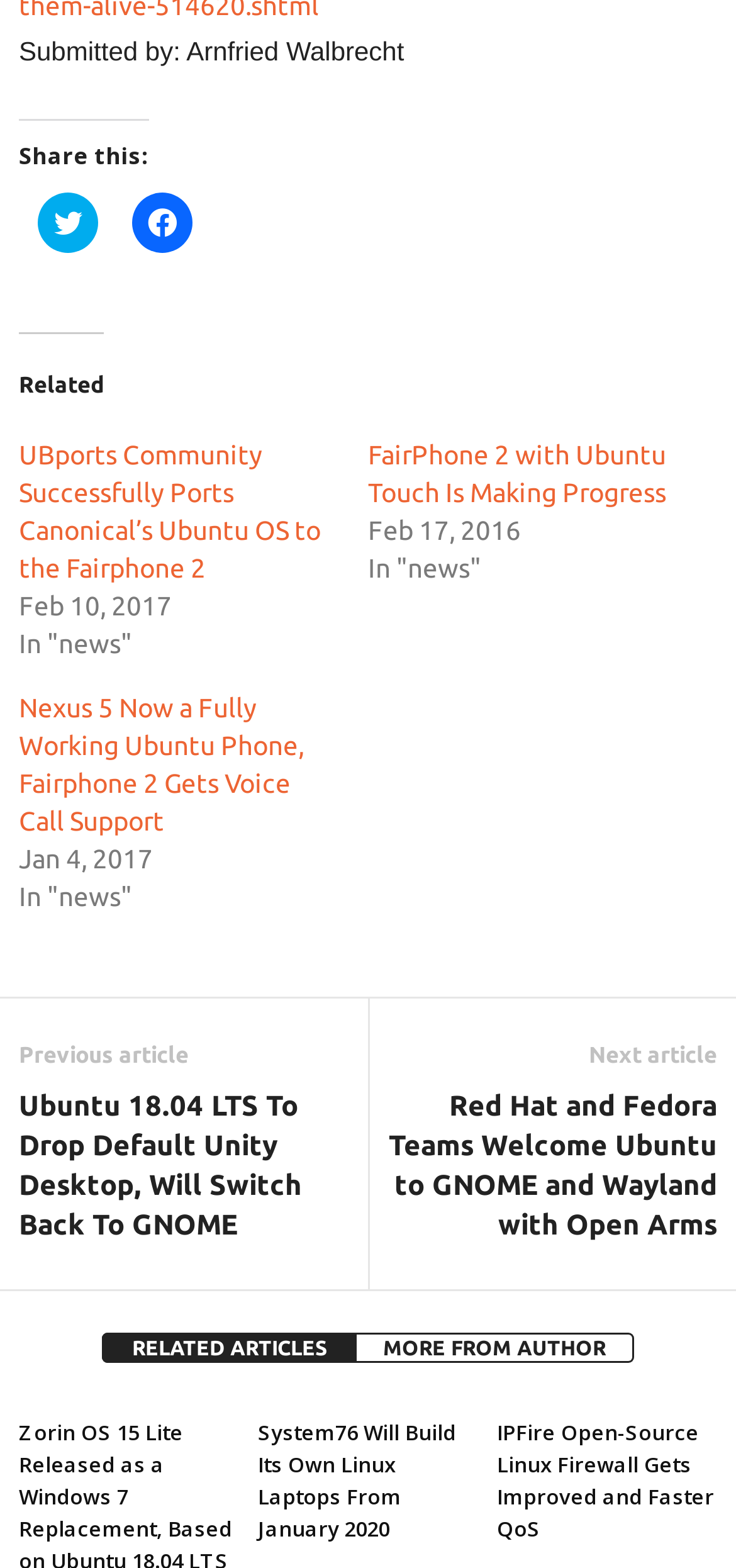Specify the bounding box coordinates for the region that must be clicked to perform the given instruction: "Read related article 'UBports Community Successfully Ports Canonical’s Ubuntu OS to the Fairphone 2'".

[0.026, 0.281, 0.436, 0.372]